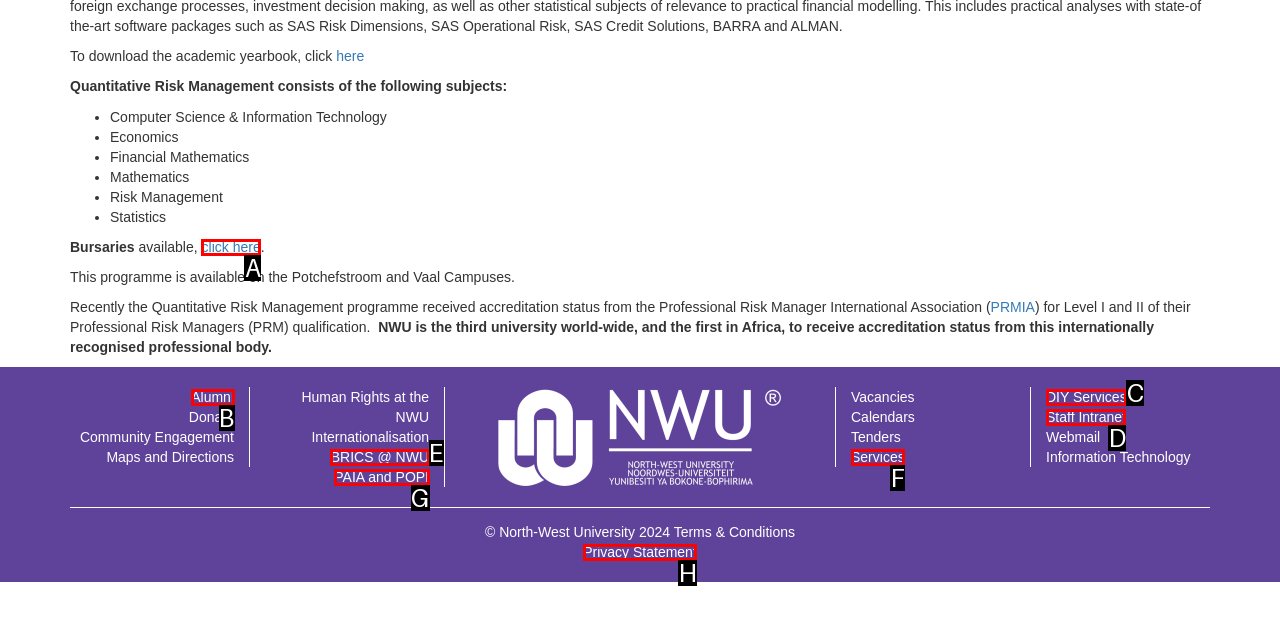Please select the letter of the HTML element that fits the description: + Add to iCalendar. Answer with the option's letter directly.

None